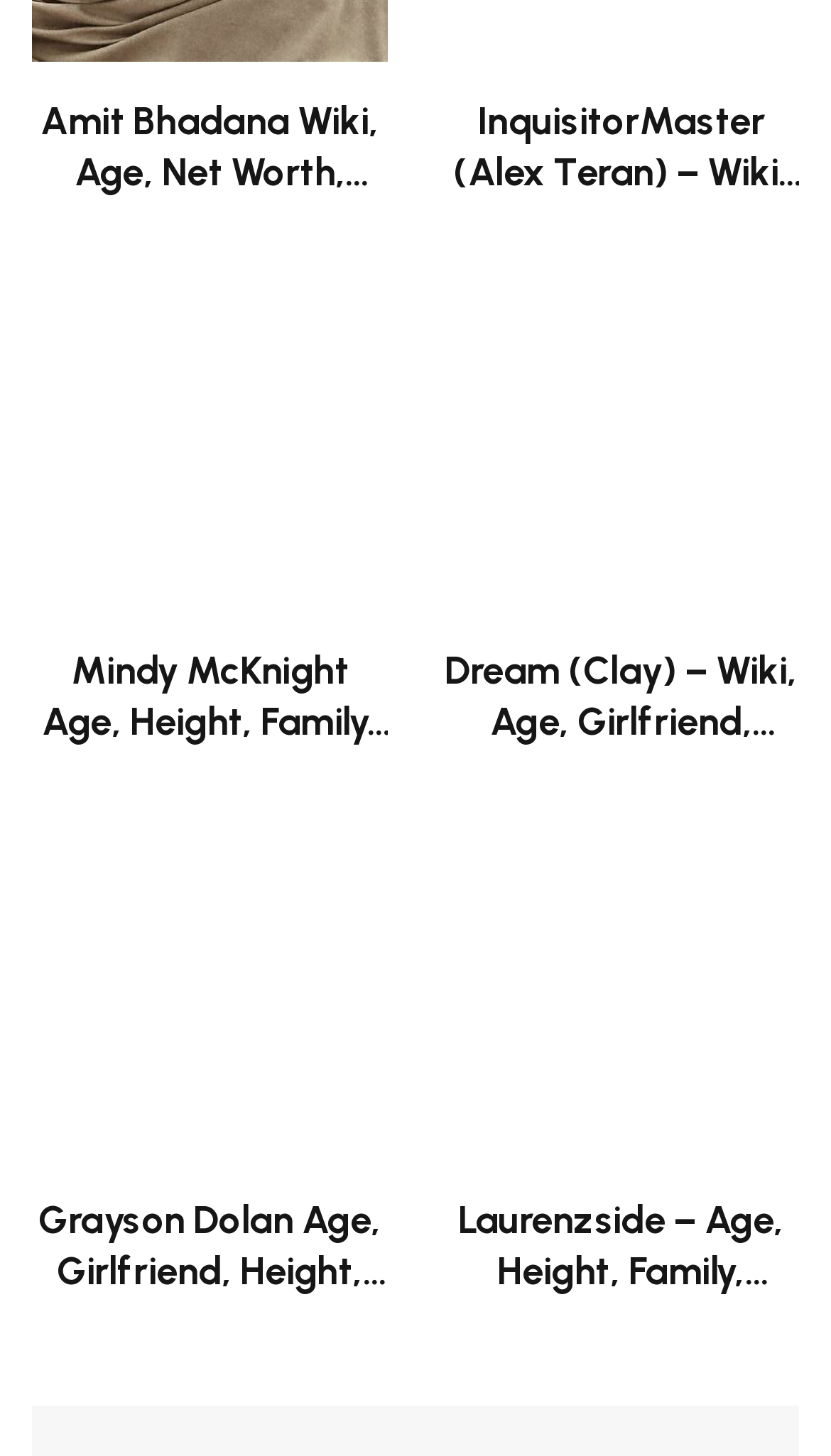Provide a single word or phrase to answer the given question: 
What is the name of the person in the third article?

Grayson Dolan